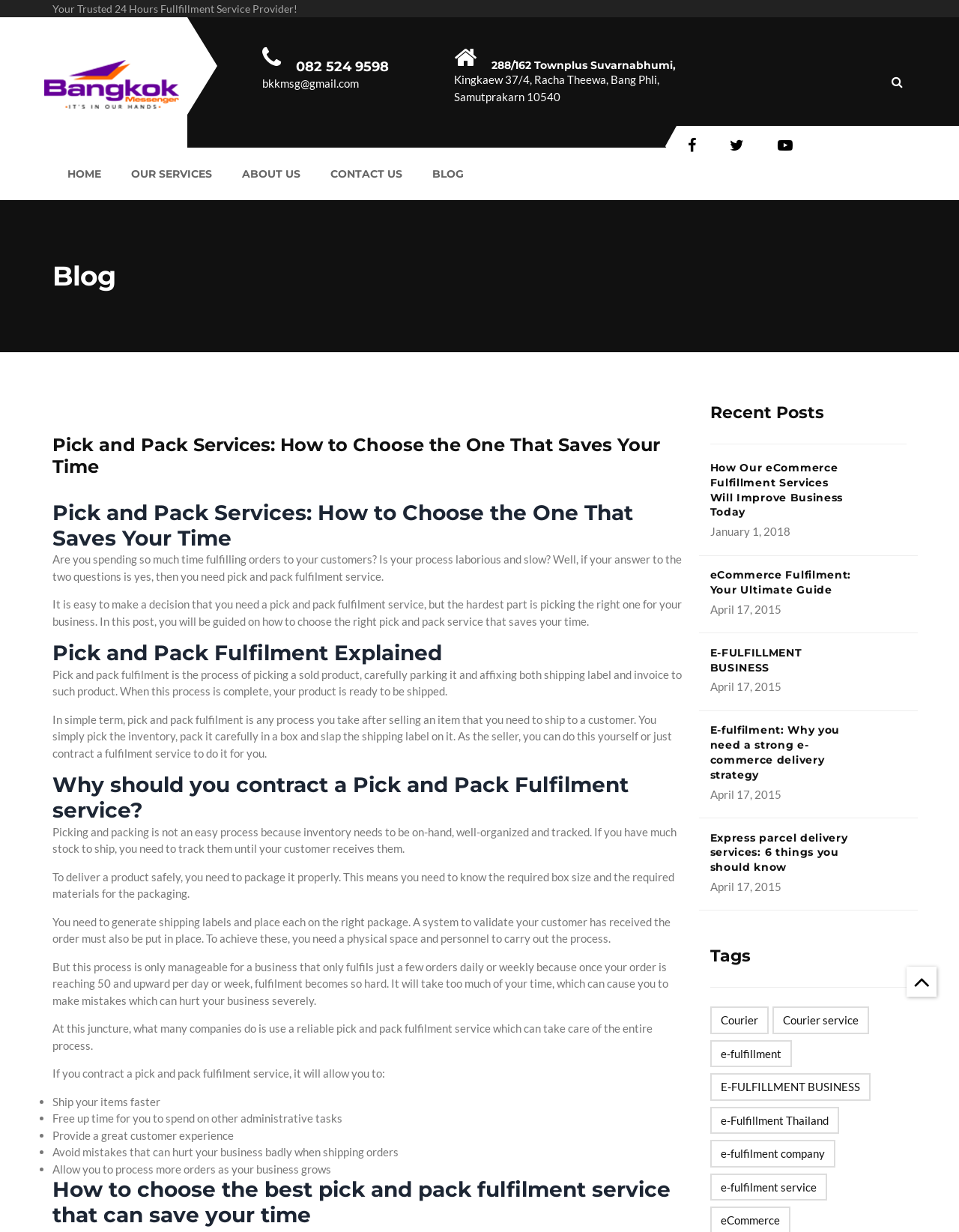Locate the bounding box coordinates of the clickable part needed for the task: "View 'Recent Posts'".

[0.74, 0.329, 0.945, 0.361]